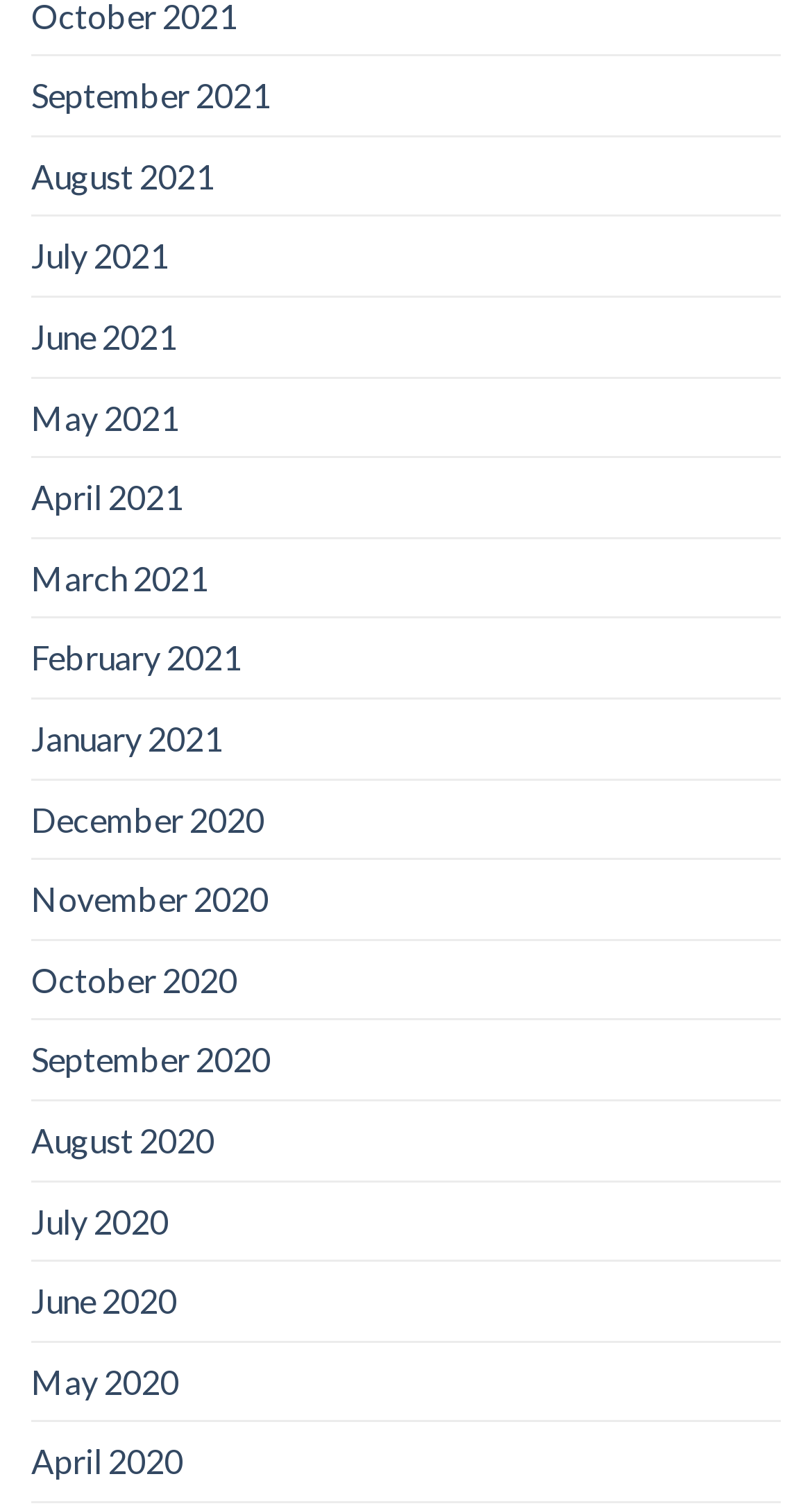How many months are listed in 2021?
From the screenshot, supply a one-word or short-phrase answer.

12